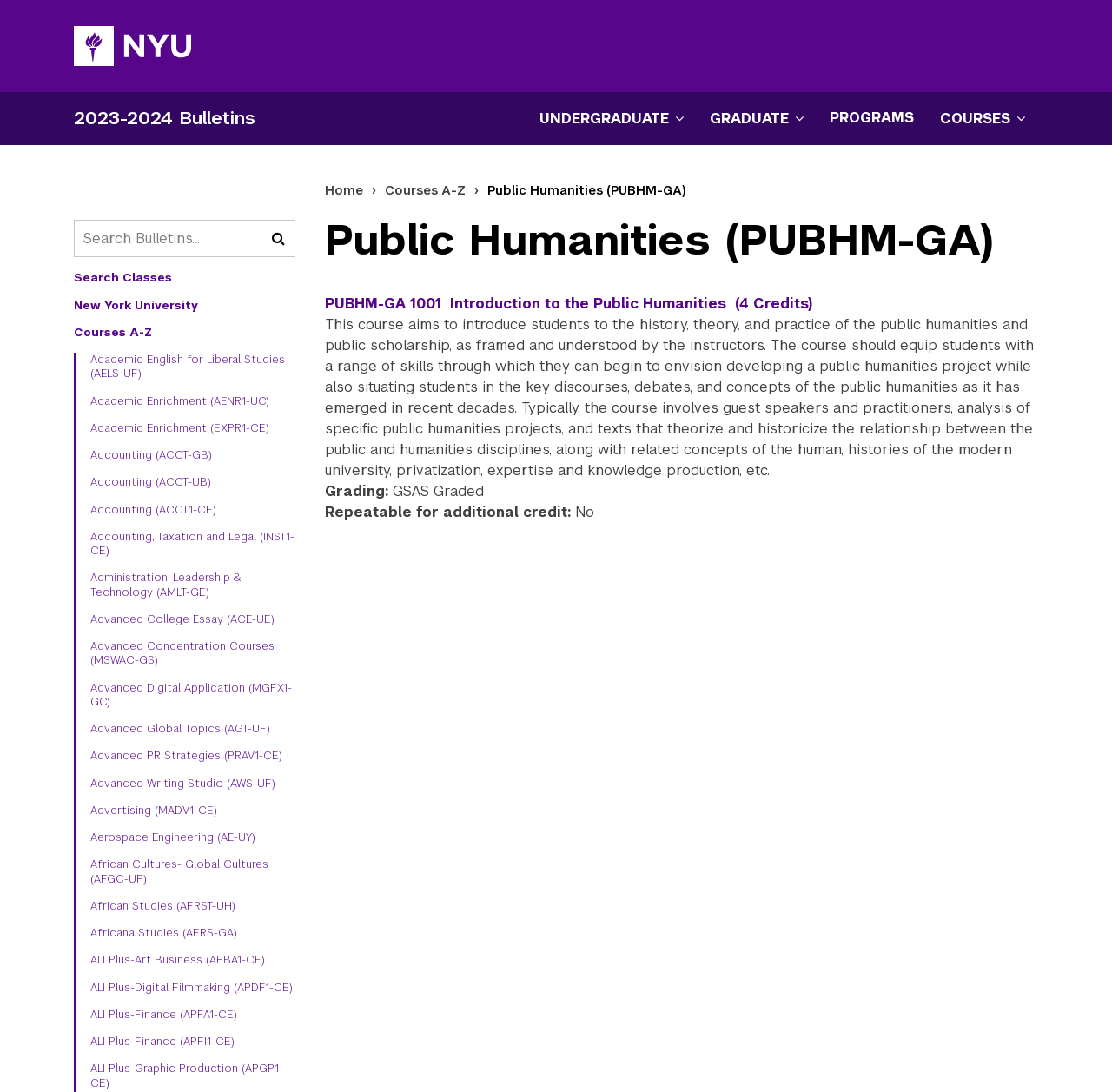Using the provided element description: "Programs", identify the bounding box coordinates. The coordinates should be four floats between 0 and 1 in the order [left, top, right, bottom].

[0.734, 0.086, 0.834, 0.13]